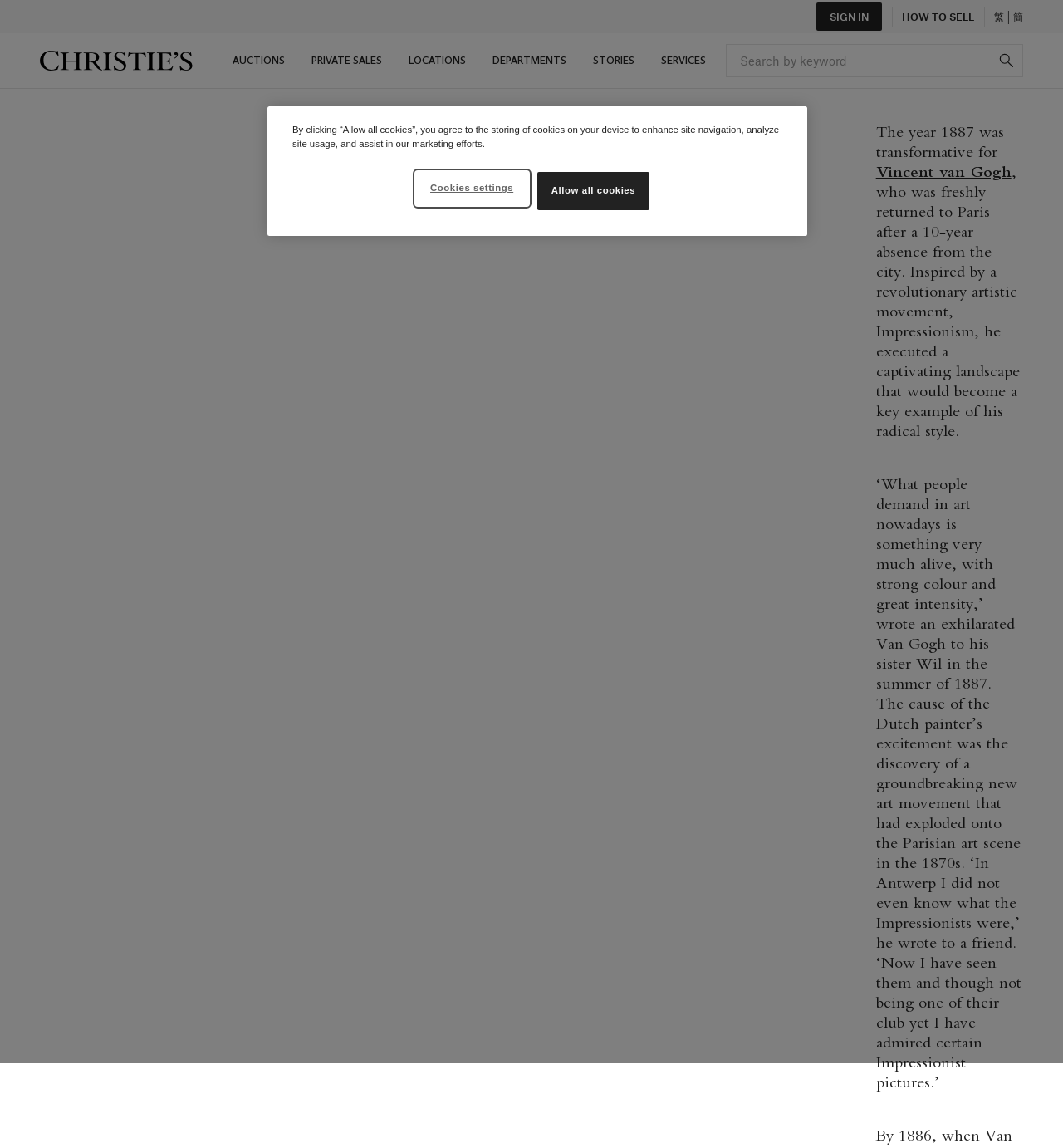Give a one-word or short phrase answer to the question: 
What is the location where Van Gogh returned to?

Paris